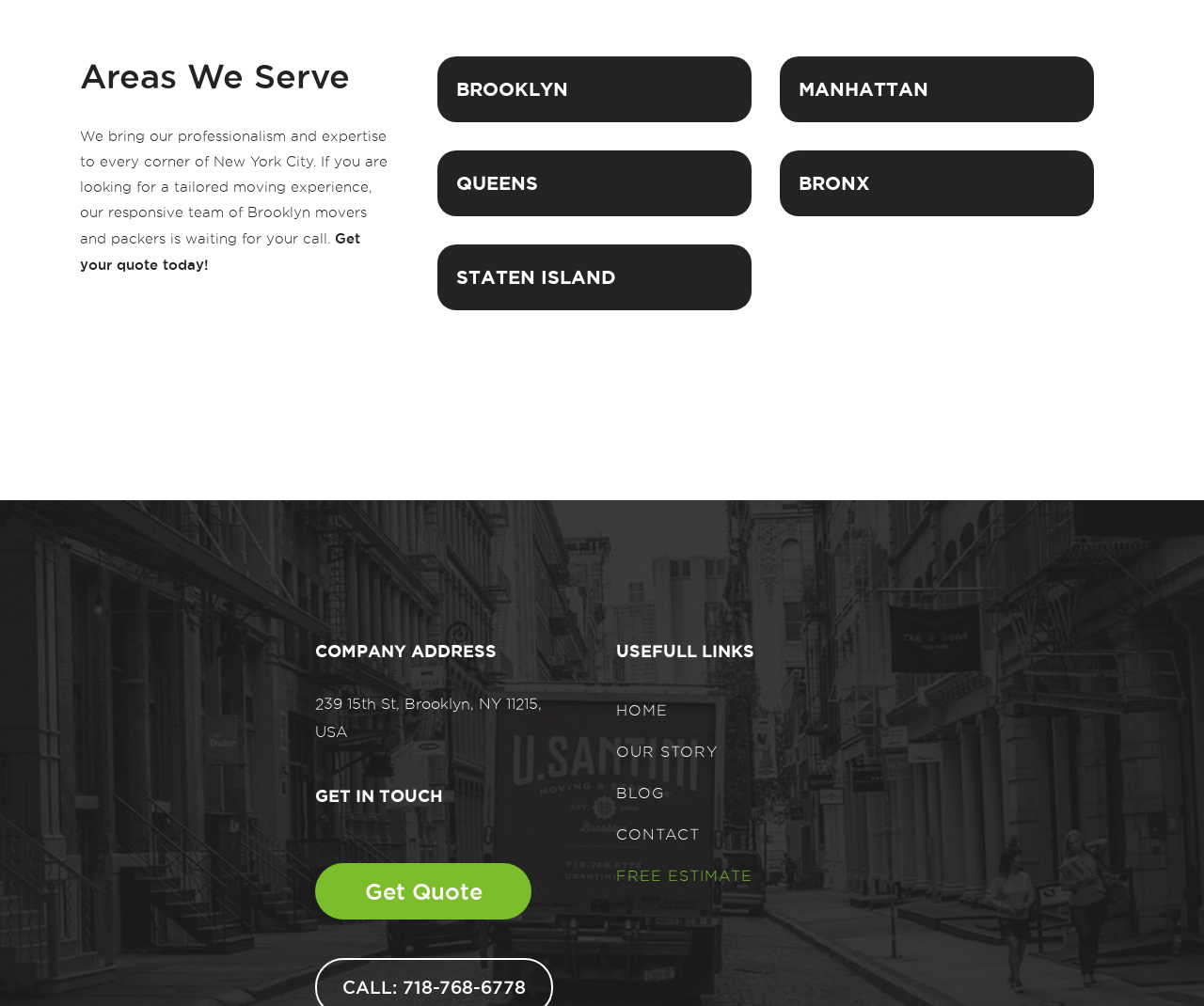Find the bounding box coordinates corresponding to the UI element with the description: "Get Quote". The coordinates should be formatted as [left, top, right, bottom], with values as floats between 0 and 1.

[0.262, 0.858, 0.441, 0.914]